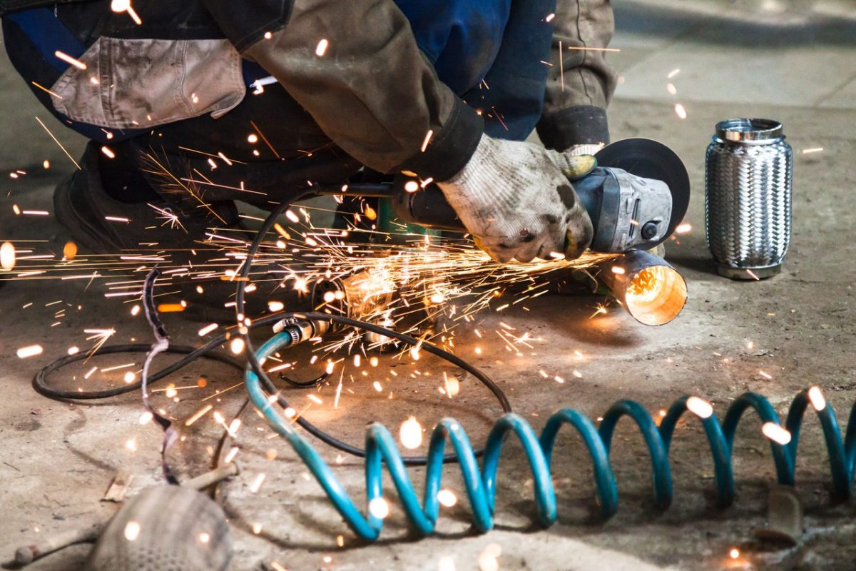Describe all significant details and elements found in the image.

This image vividly captures a mechanic engaging in muffler repair work. The close-up view showcases the focused effort involved in using a power tool that emits bright sparks as it grinds a muffler component. The mechanic, clad in protective gloves, displays a steady grip on the tool. Surrounding the action are tools and equipment on the workshop floor, including a coiled air hose and a metallic workpiece, underscoring the setting of a busy automotive repair environment. This visual exemplifies the hands-on skills and attention to detail required in automotive maintenance, embodying the essence of muffler repair and the critical role of experienced technicians in maintaining vehicle performance.